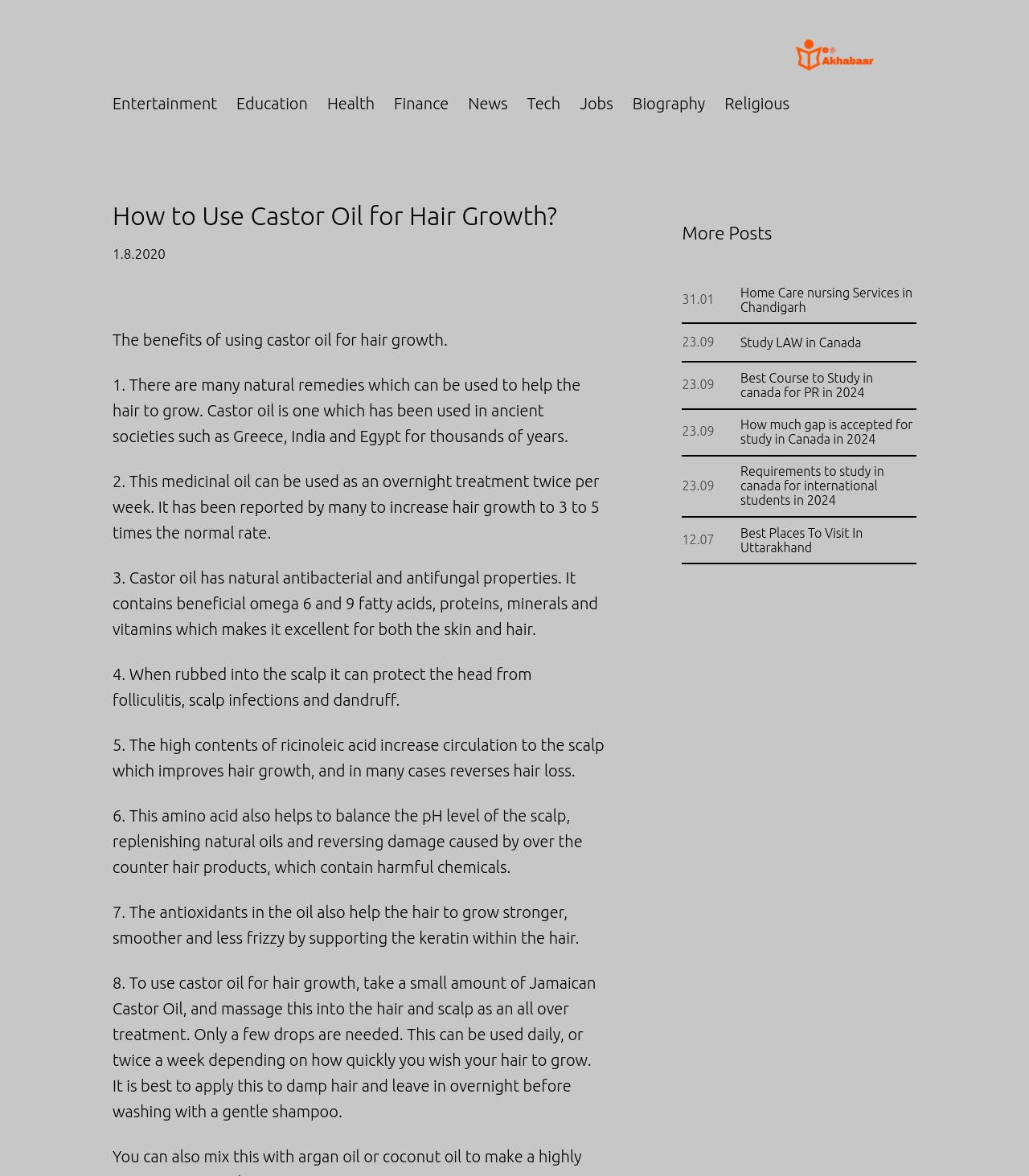Please identify the coordinates of the bounding box that should be clicked to fulfill this instruction: "Check the date of the post 'Best Places To Visit In Uttarakhand'".

[0.663, 0.452, 0.694, 0.465]